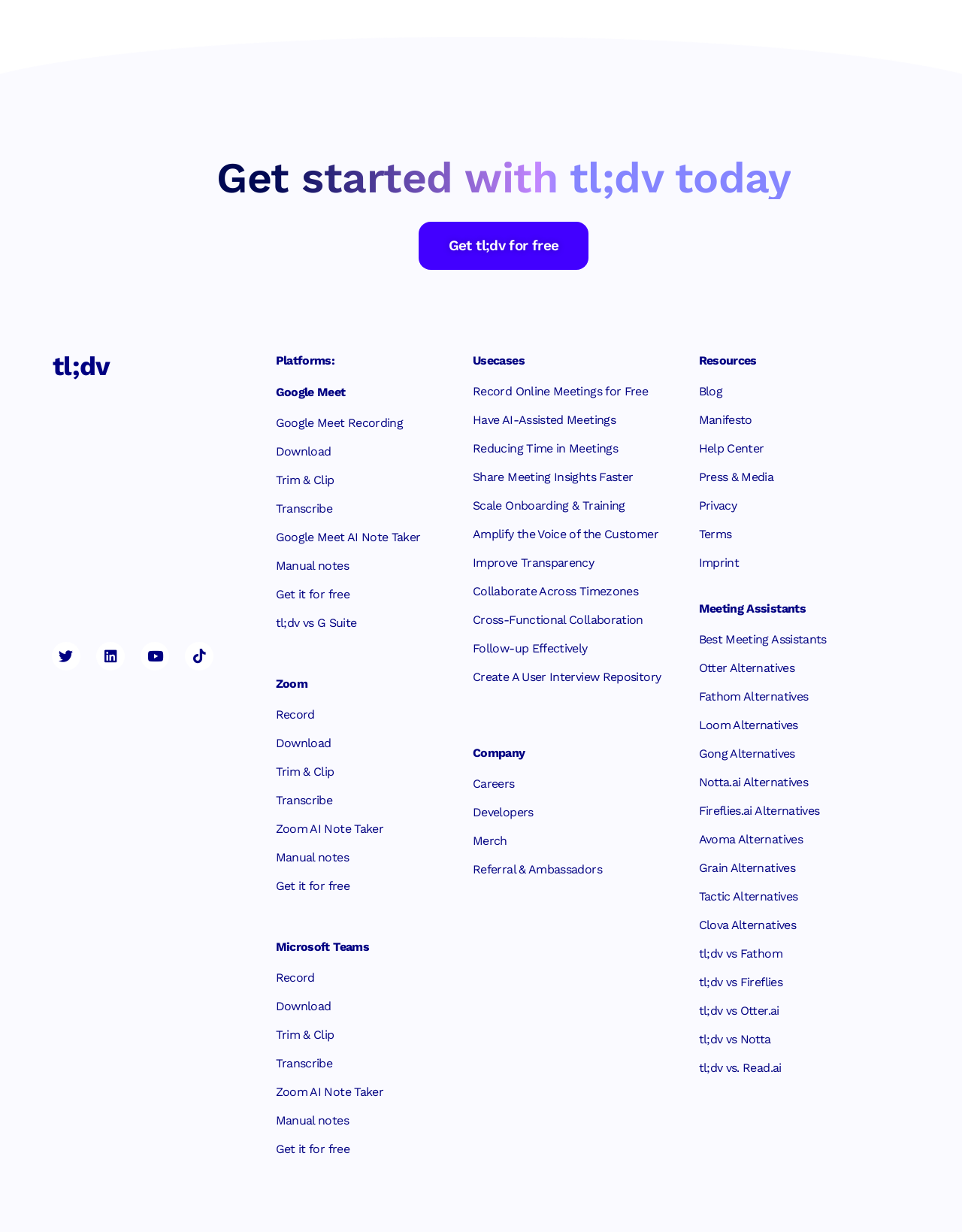What are the three platforms supported by tl;dv?
Please answer the question with as much detail as possible using the screenshot.

The webpage lists Google Meet, Zoom, and Microsoft Teams as the three platforms supported by tl;dv. This is evident from the section 'Platforms:' which provides links to features specific to each platform.